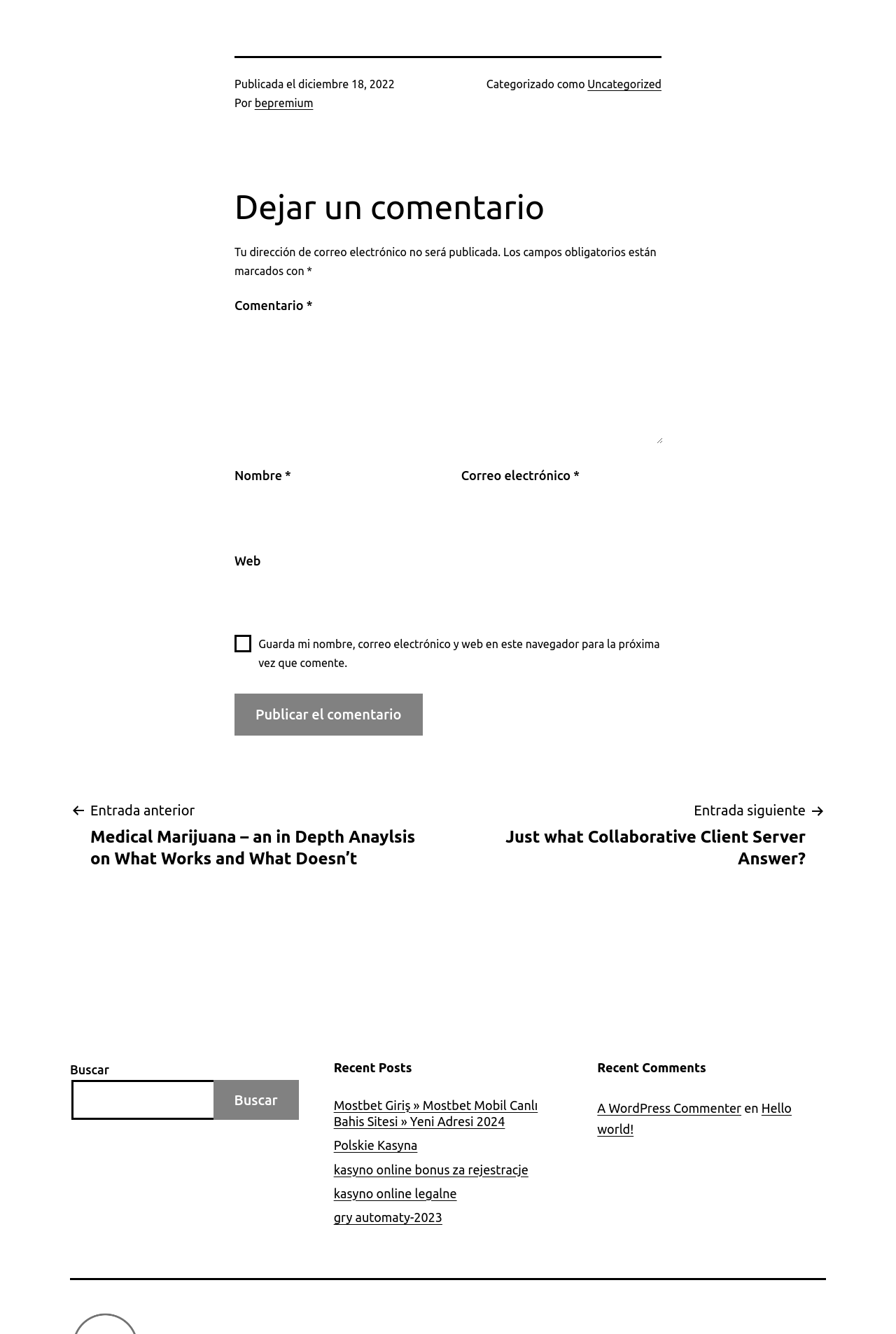Please specify the bounding box coordinates in the format (top-left x, top-left y, bottom-right x, bottom-right y), with all values as floating point numbers between 0 and 1. Identify the bounding box of the UI element described by: gry automaty-2023

[0.372, 0.907, 0.494, 0.919]